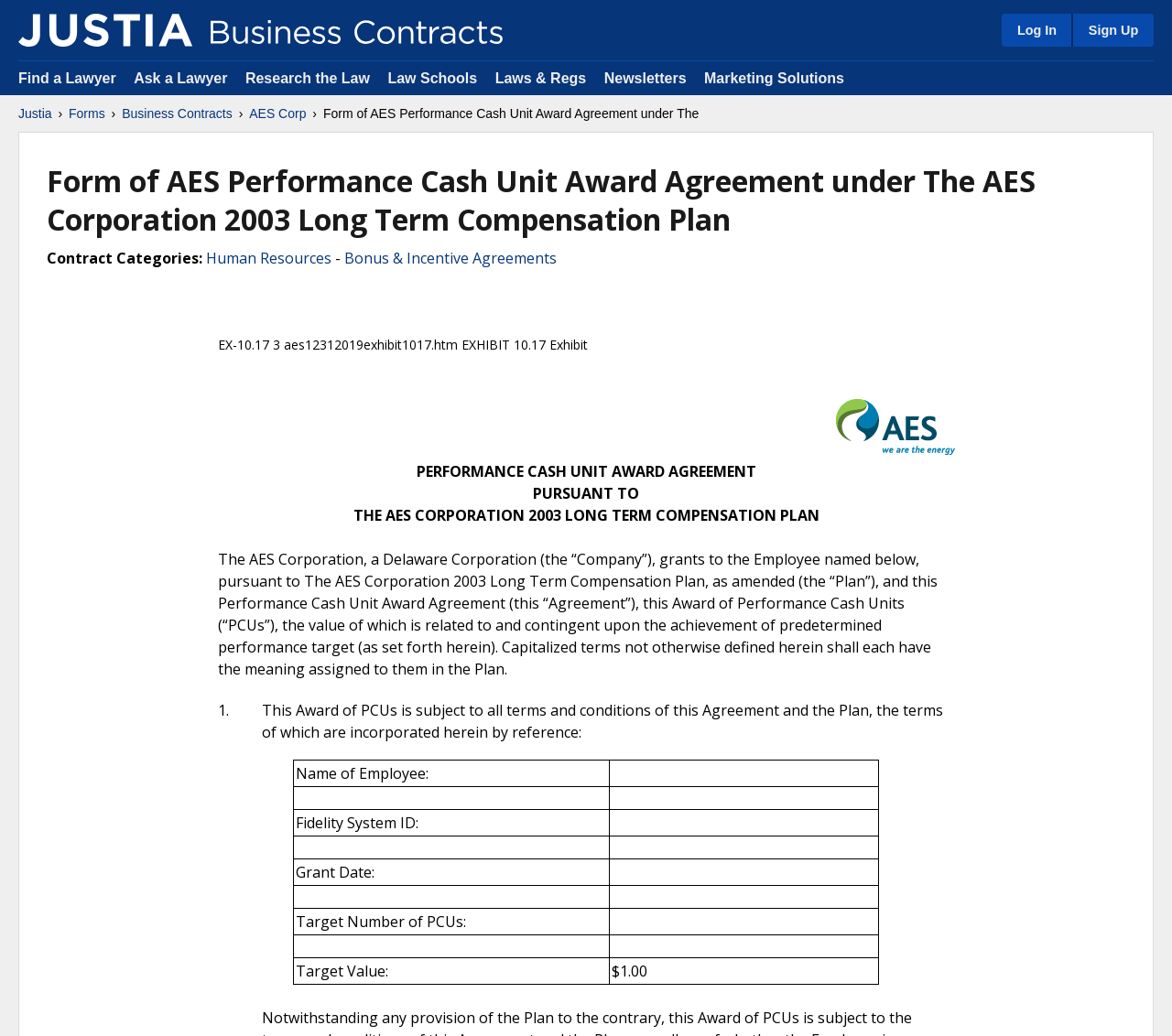Specify the bounding box coordinates of the element's area that should be clicked to execute the given instruction: "Click on 'Find a Lawyer'". The coordinates should be four float numbers between 0 and 1, i.e., [left, top, right, bottom].

[0.016, 0.068, 0.099, 0.083]